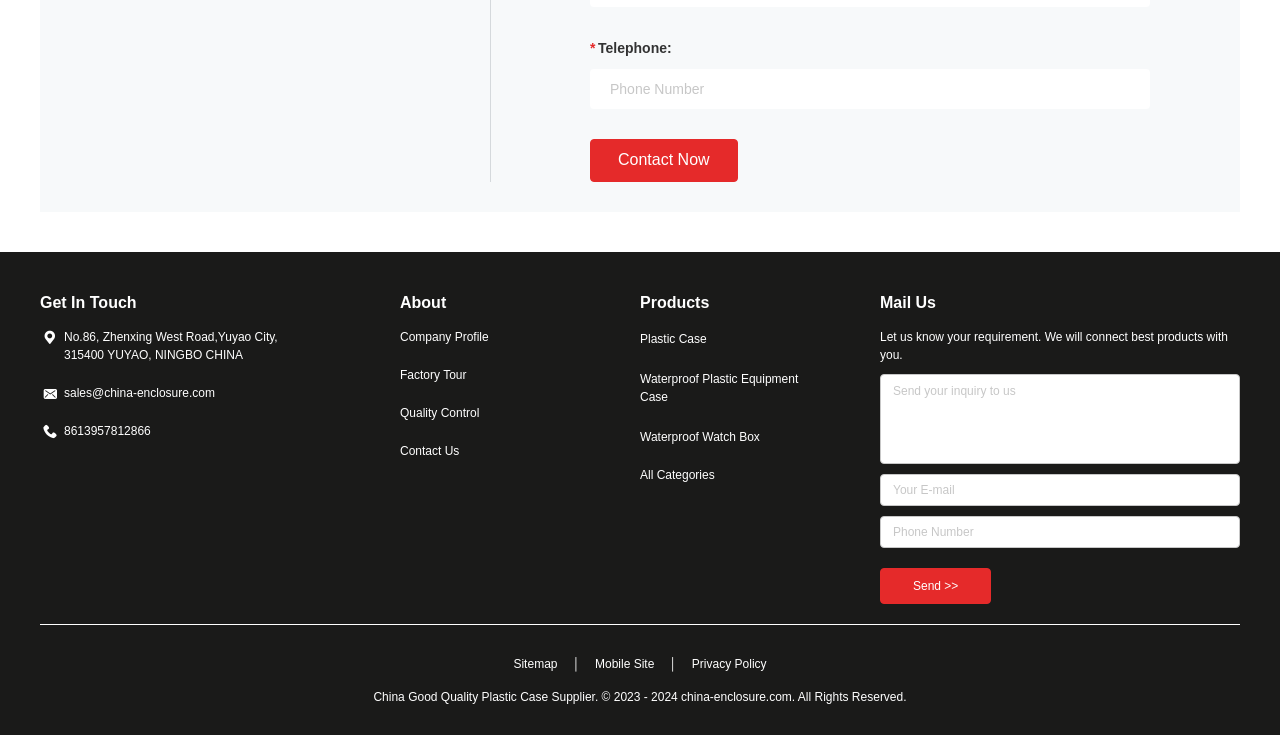Please identify the bounding box coordinates of the area that needs to be clicked to follow this instruction: "View Company Profile".

[0.312, 0.447, 0.438, 0.471]